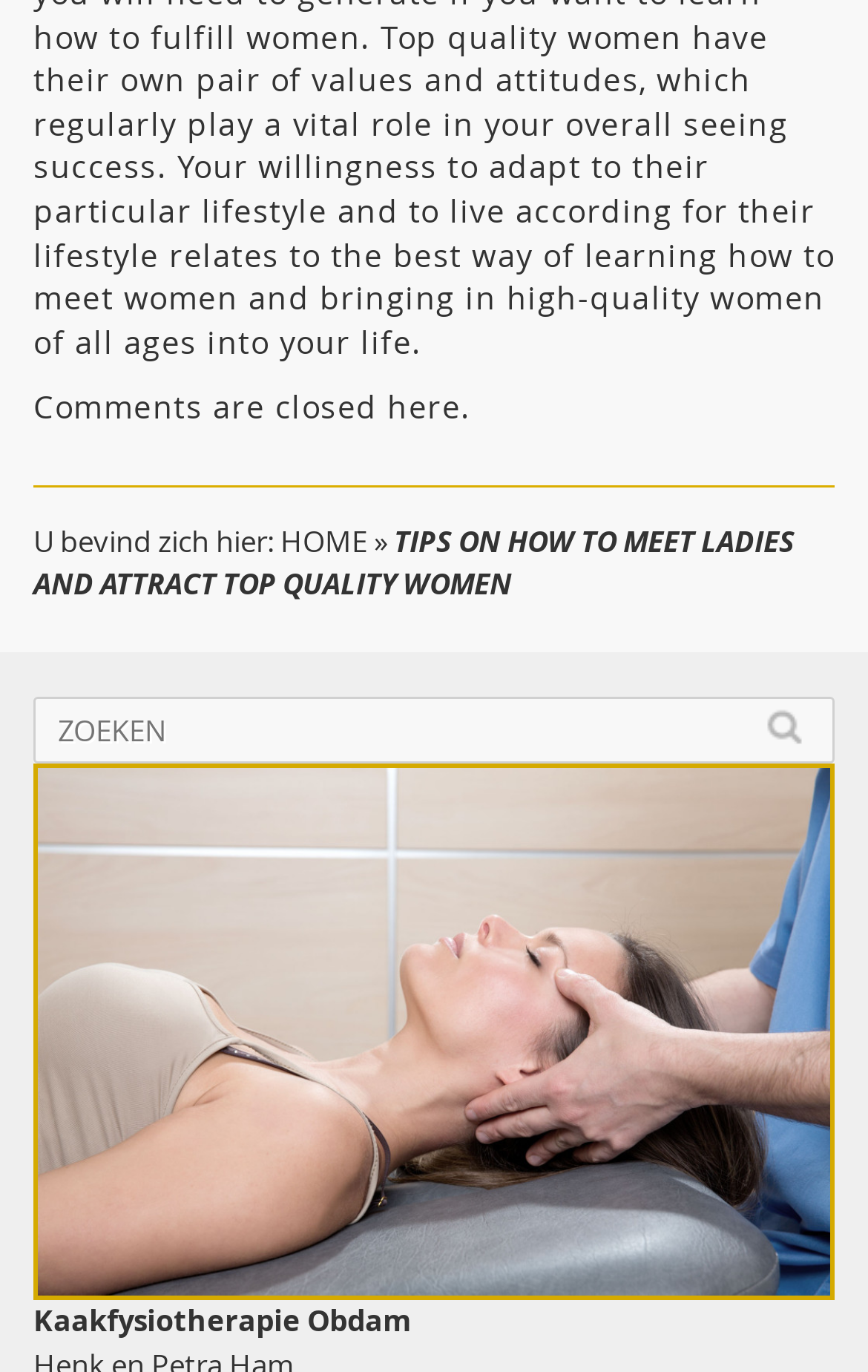Why are comments closed on this page?
With the help of the image, please provide a detailed response to the question.

The static text 'Comments are closed here.' is present on the webpage, indicating that comments are not allowed on this particular page, but no reason is provided for this restriction.